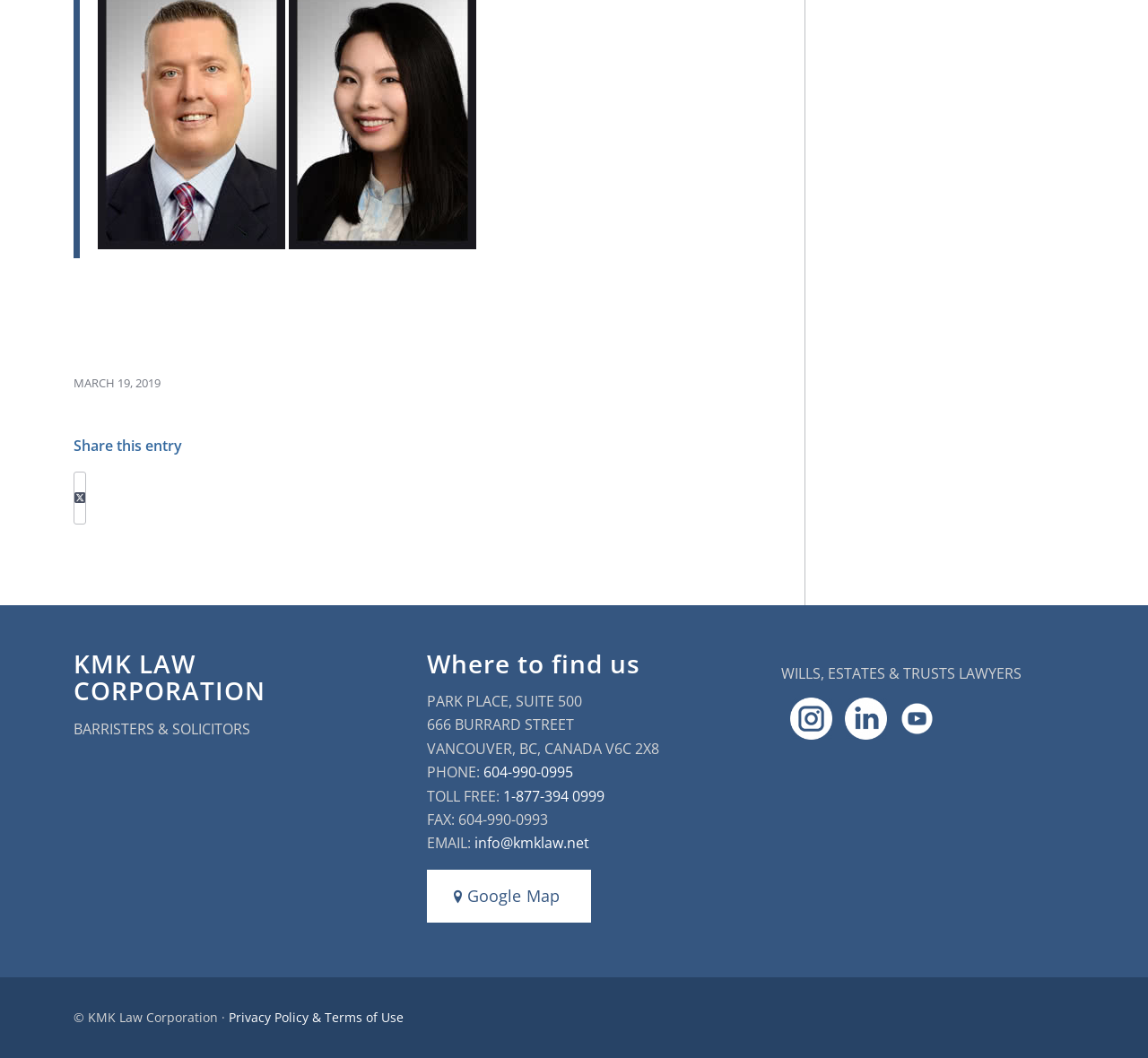Please find the bounding box coordinates of the section that needs to be clicked to achieve this instruction: "Share on Twitter".

[0.065, 0.447, 0.074, 0.495]